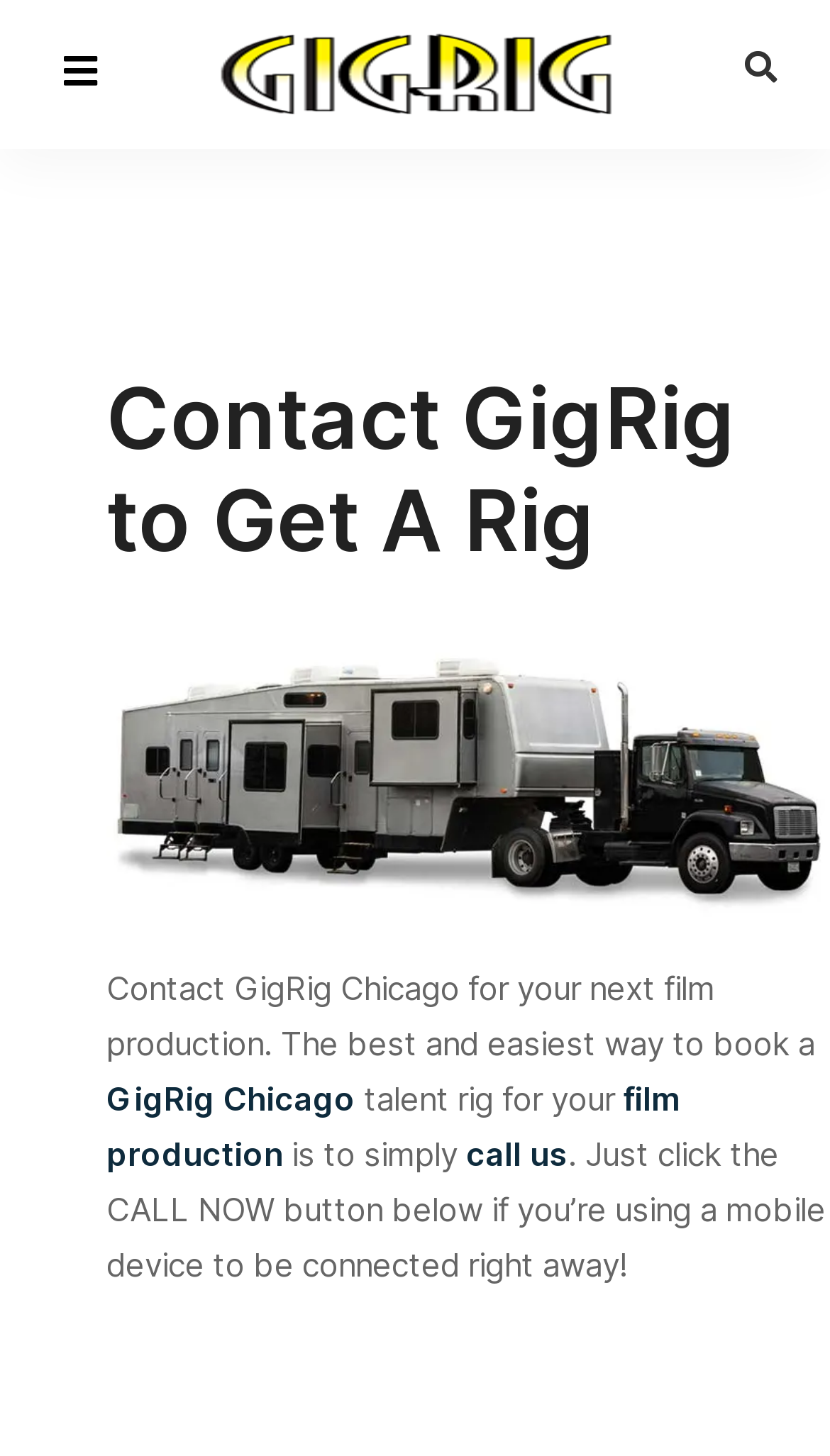What is the recommended way to book a talent rig?
Please provide a single word or phrase as your answer based on the image.

Call us